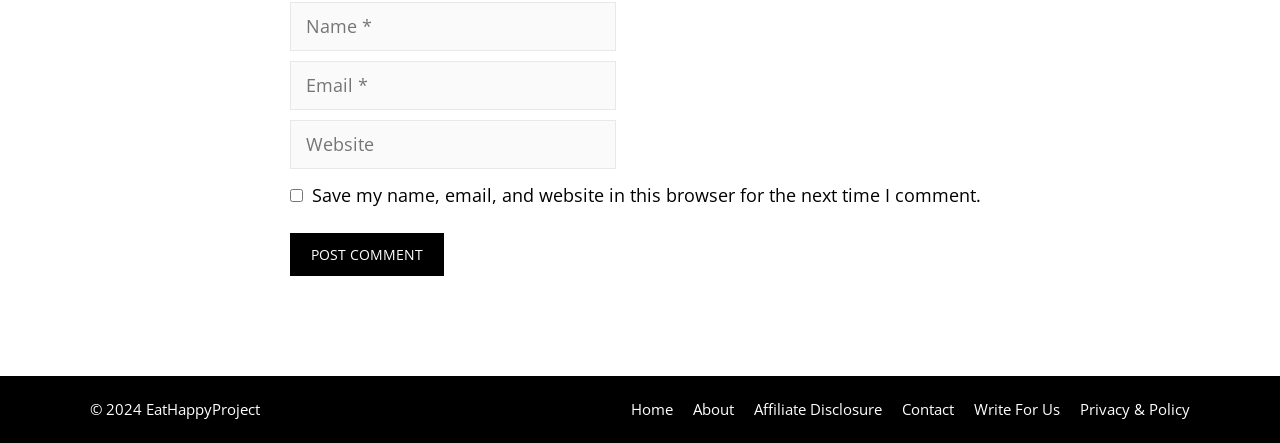Identify the bounding box coordinates of the part that should be clicked to carry out this instruction: "Go to the Home page".

[0.493, 0.901, 0.526, 0.946]